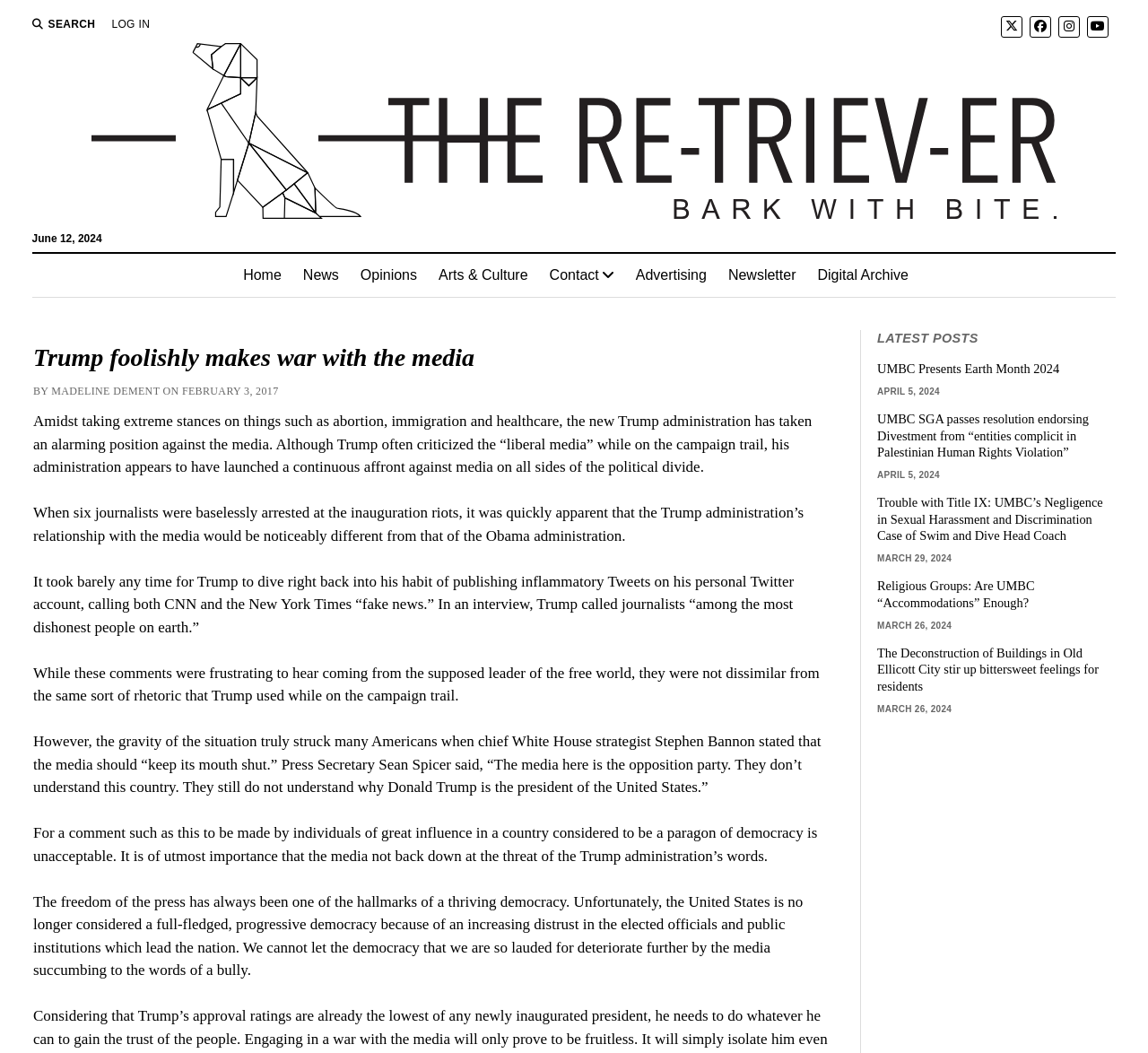Using floating point numbers between 0 and 1, provide the bounding box coordinates in the format (top-left x, top-left y, bottom-right x, bottom-right y). Locate the UI element described here: Log in to Reply

None